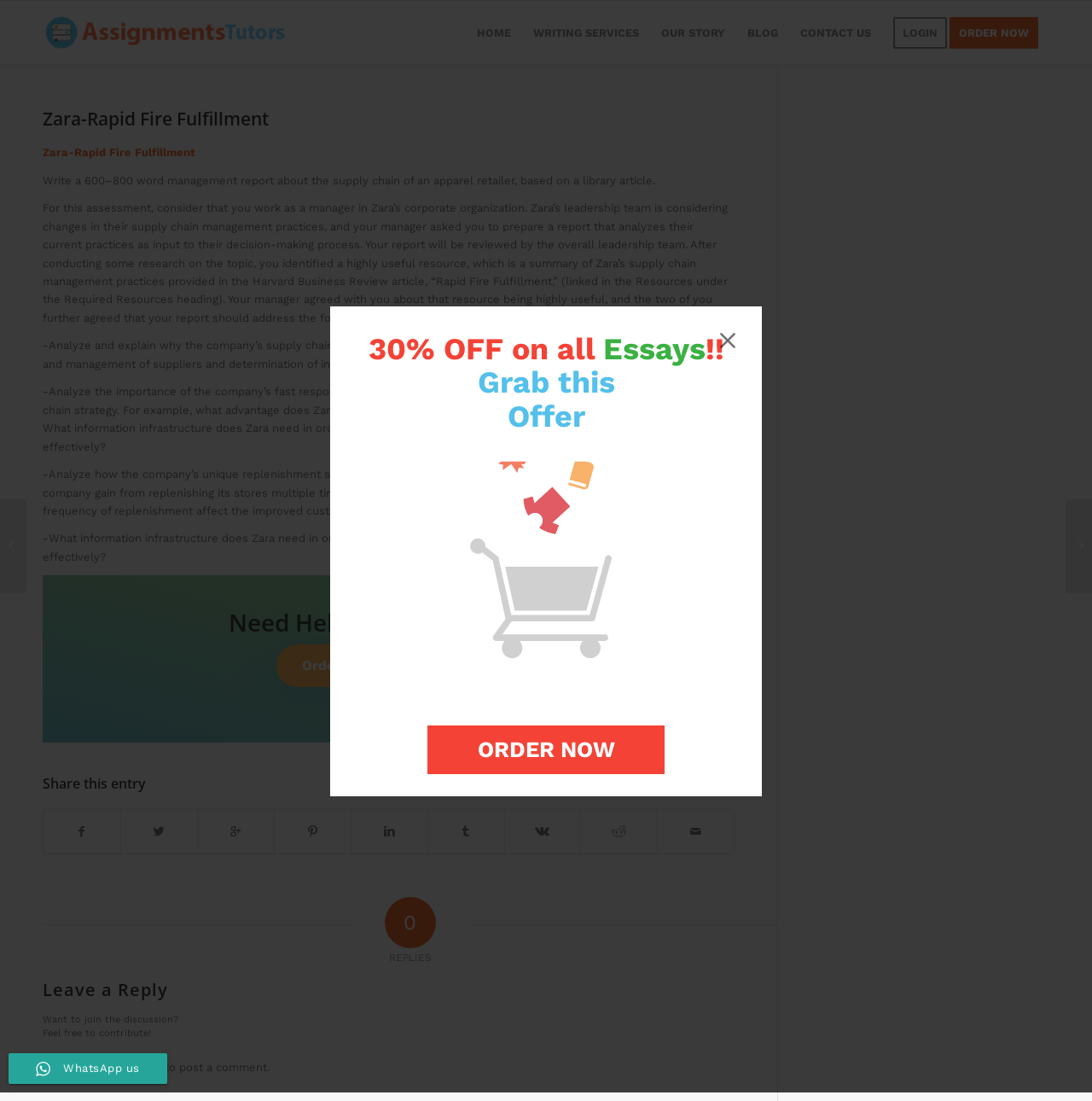Identify the bounding box coordinates for the region to click in order to carry out this instruction: "Click on the 'ORDER NOW' button". Provide the coordinates using four float numbers between 0 and 1, formatted as [left, top, right, bottom].

[0.87, 0.001, 0.961, 0.059]